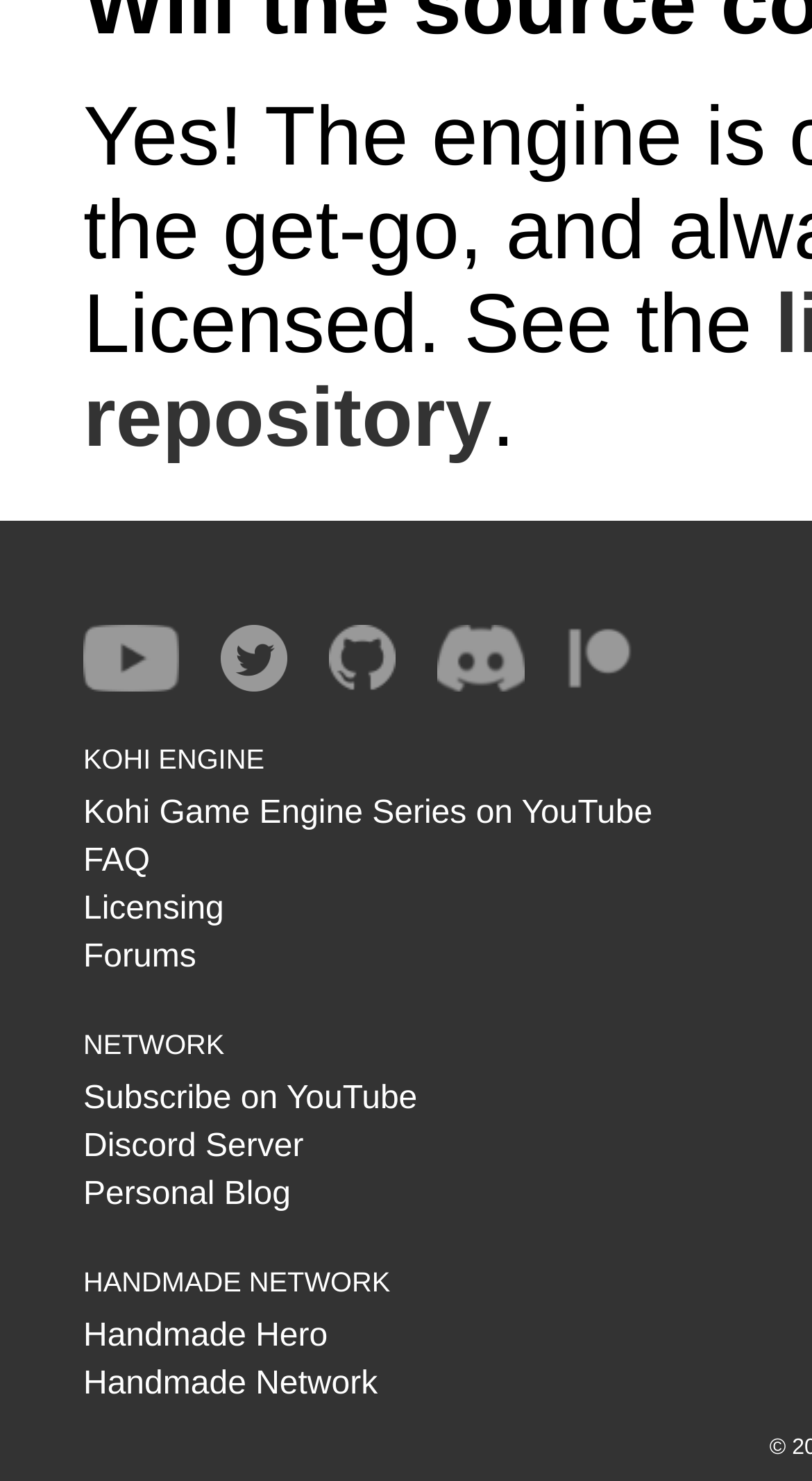What is the name of the YouTube channel?
Based on the image, answer the question with as much detail as possible.

The question can be answered by looking at the link with the text 'Travis Vroman on YouTube' which is accompanied by an image, indicating that it is a YouTube channel.